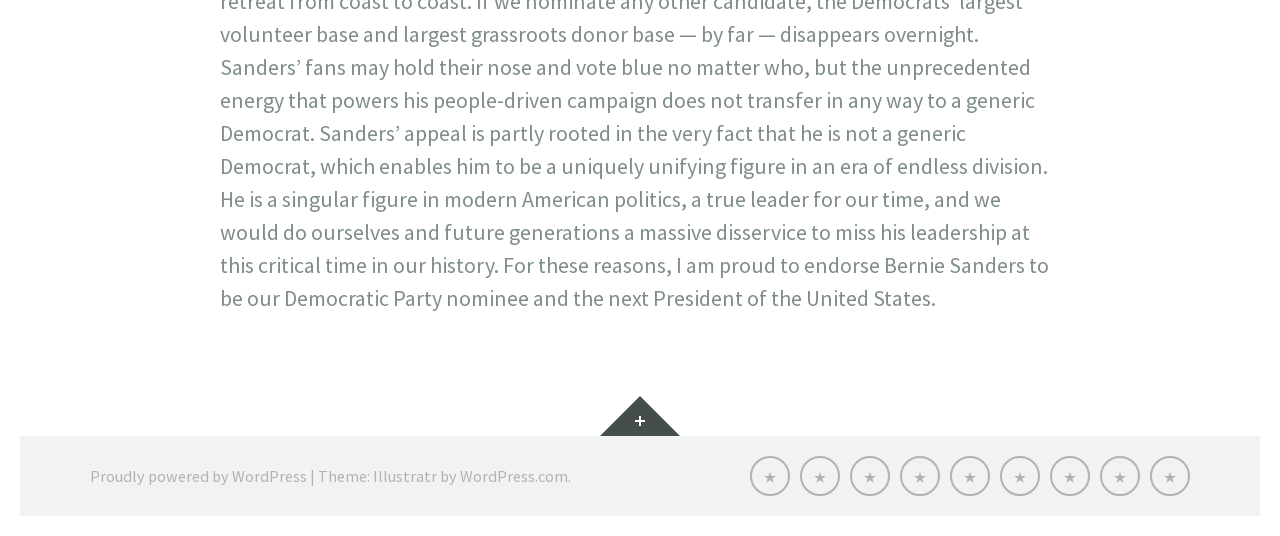Provide a brief response using a word or short phrase to this question:
What is the theme of the website?

Illustratr